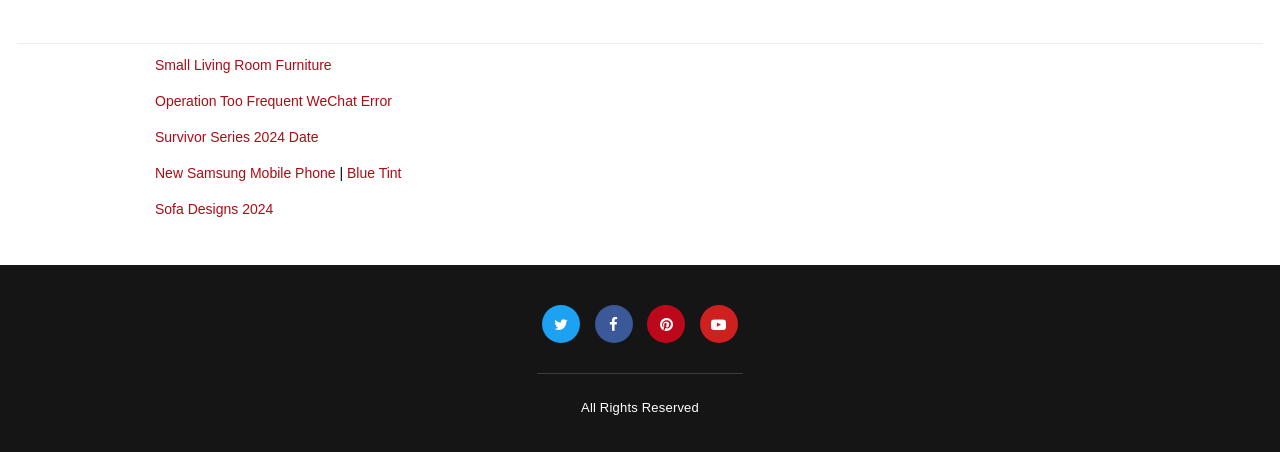Can you find the bounding box coordinates for the element to click on to achieve the instruction: "View New Samsung Mobile Phone"?

[0.121, 0.364, 0.262, 0.399]